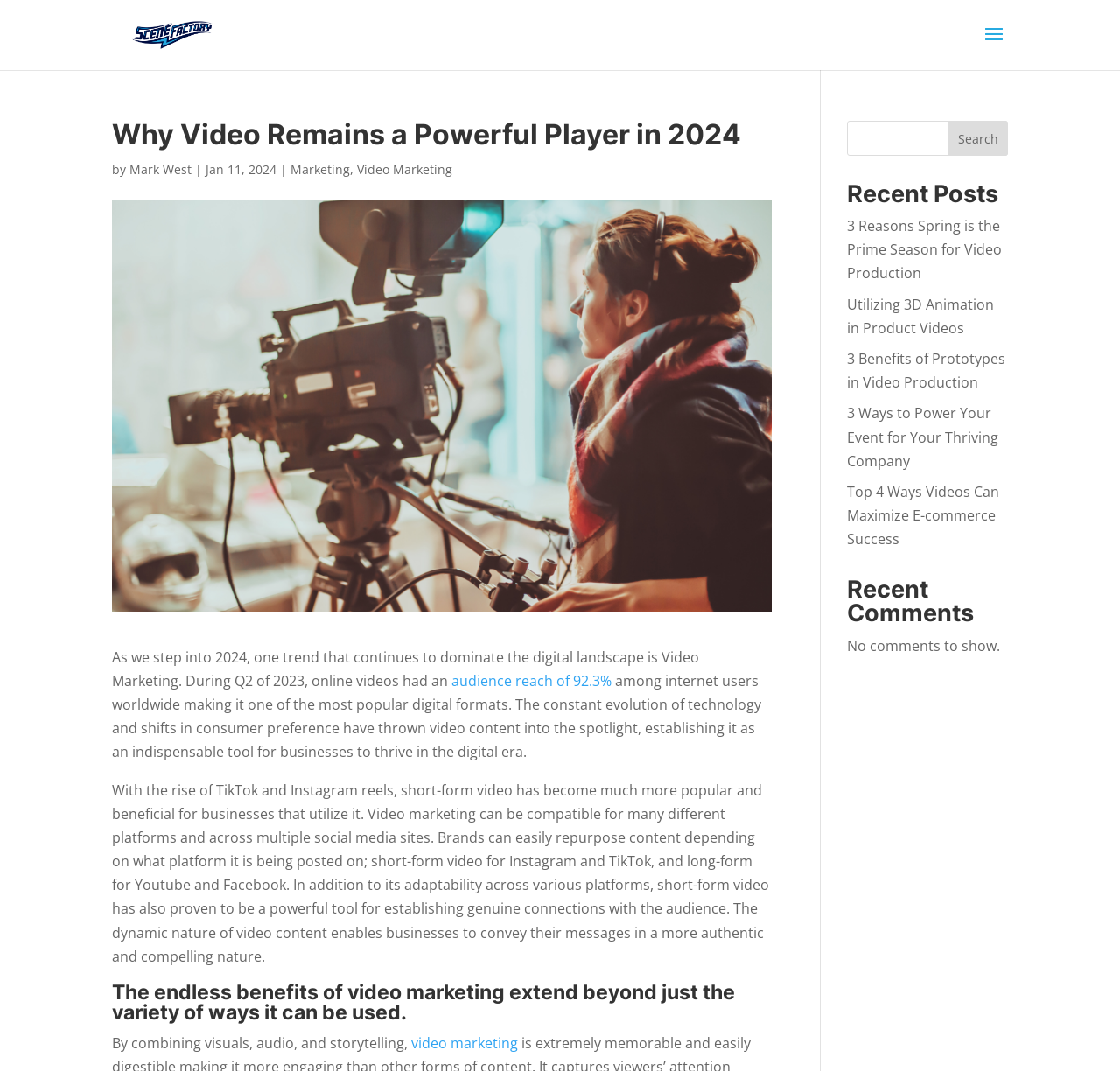Find the bounding box coordinates of the clickable area that will achieve the following instruction: "Browse the 'Games' category".

None